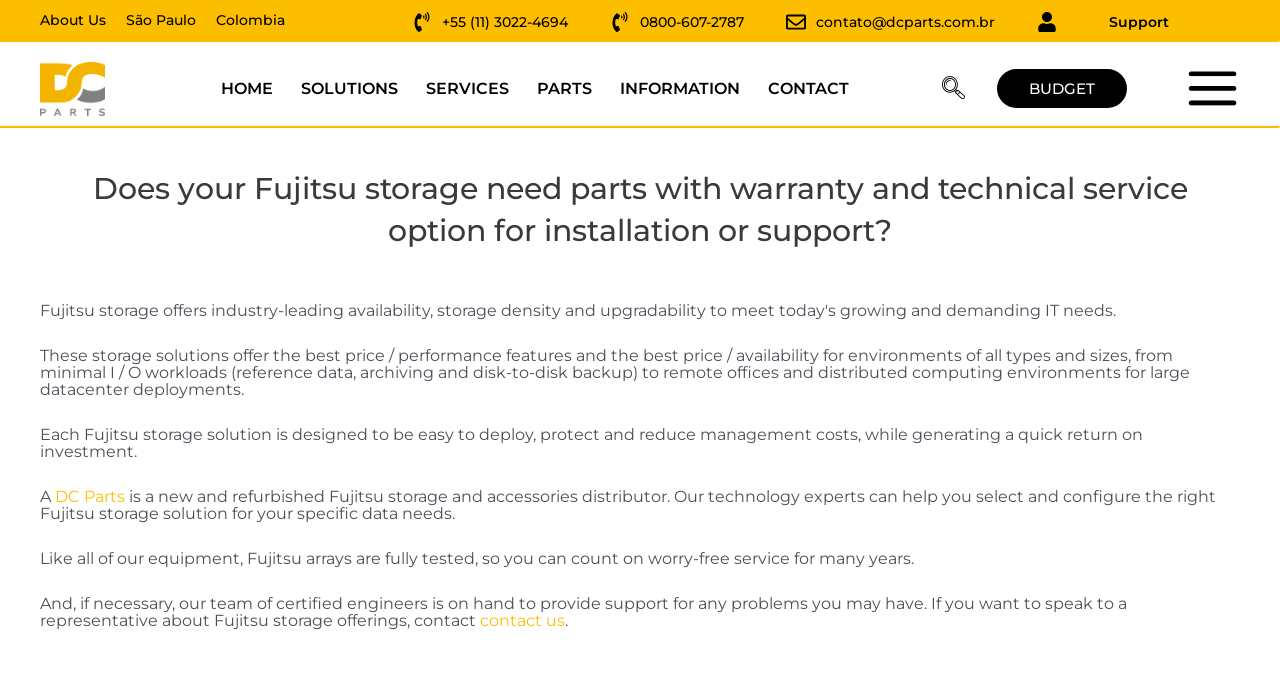Generate a thorough caption detailing the webpage content.

The webpage is about DC Parts, a distributor of new and refurbished Fujitsu storage and accessories. At the top left corner, there is a logo of DC Parts, accompanied by a navigation menu with links to "About Us", "São Paulo", "Colombia", and phone numbers. Below the logo, there is a main navigation menu with links to "HOME", "SOLUTIONS", "SERVICES", "PARTS", "INFORMATION", and "CONTACT".

The main content of the webpage starts with a heading that asks if the user's Fujitsu storage needs parts with warranty and technical service options. Below the heading, there are three paragraphs of text that describe the benefits of Fujitsu storage solutions, including their ease of deployment, protection, and cost-effectiveness. The text also mentions that DC Parts can help users select and configure the right Fujitsu storage solution for their specific data needs.

On the right side of the main content, there is a link to "BUDGET" and a search button. At the bottom of the page, there is a link to "contact us" and a period symbol. Throughout the webpage, there are no images except for the DC Parts logo.